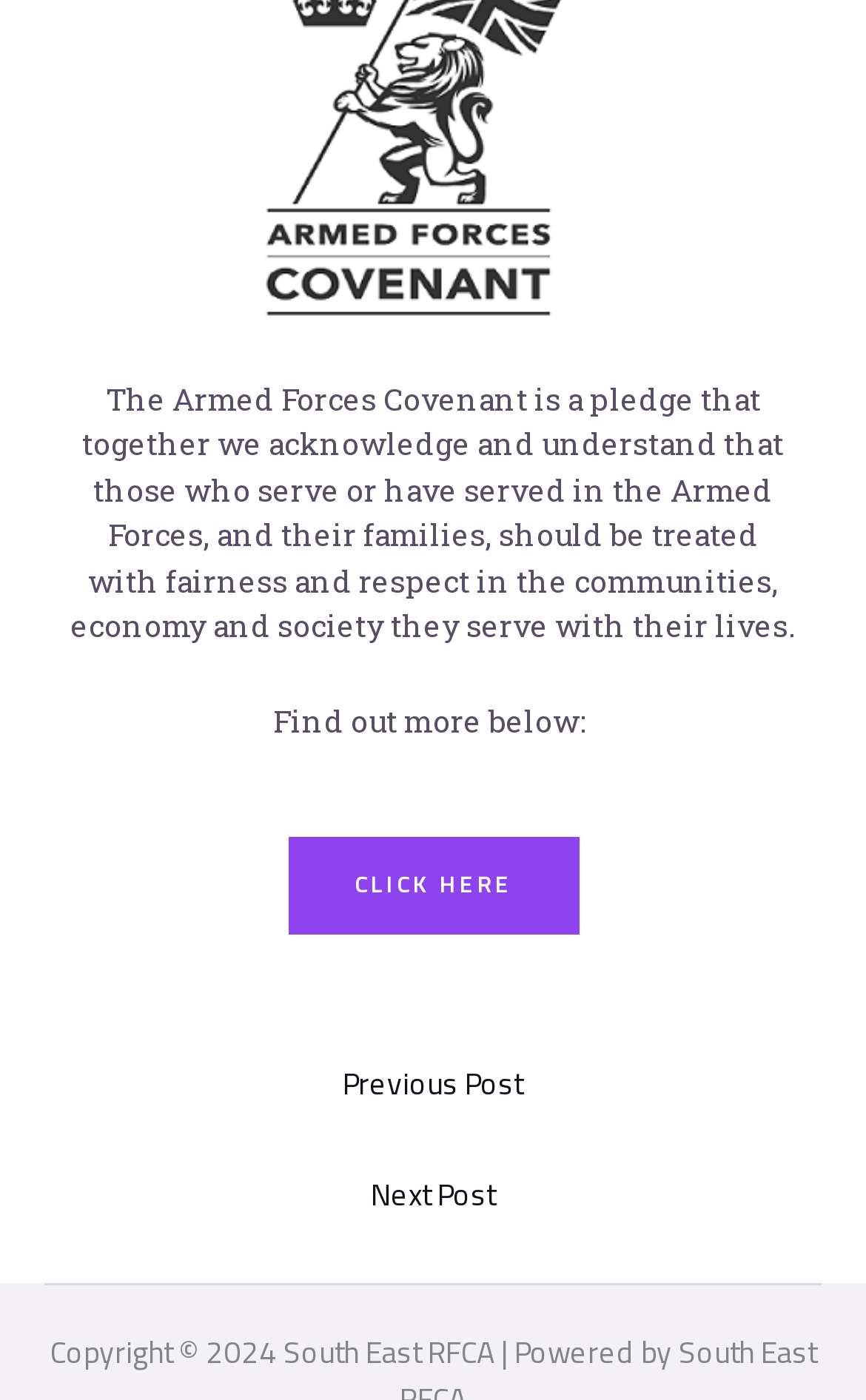Extract the bounding box coordinates for the HTML element that matches this description: "Click here". The coordinates should be four float numbers between 0 and 1, i.e., [left, top, right, bottom].

[0.332, 0.598, 0.668, 0.668]